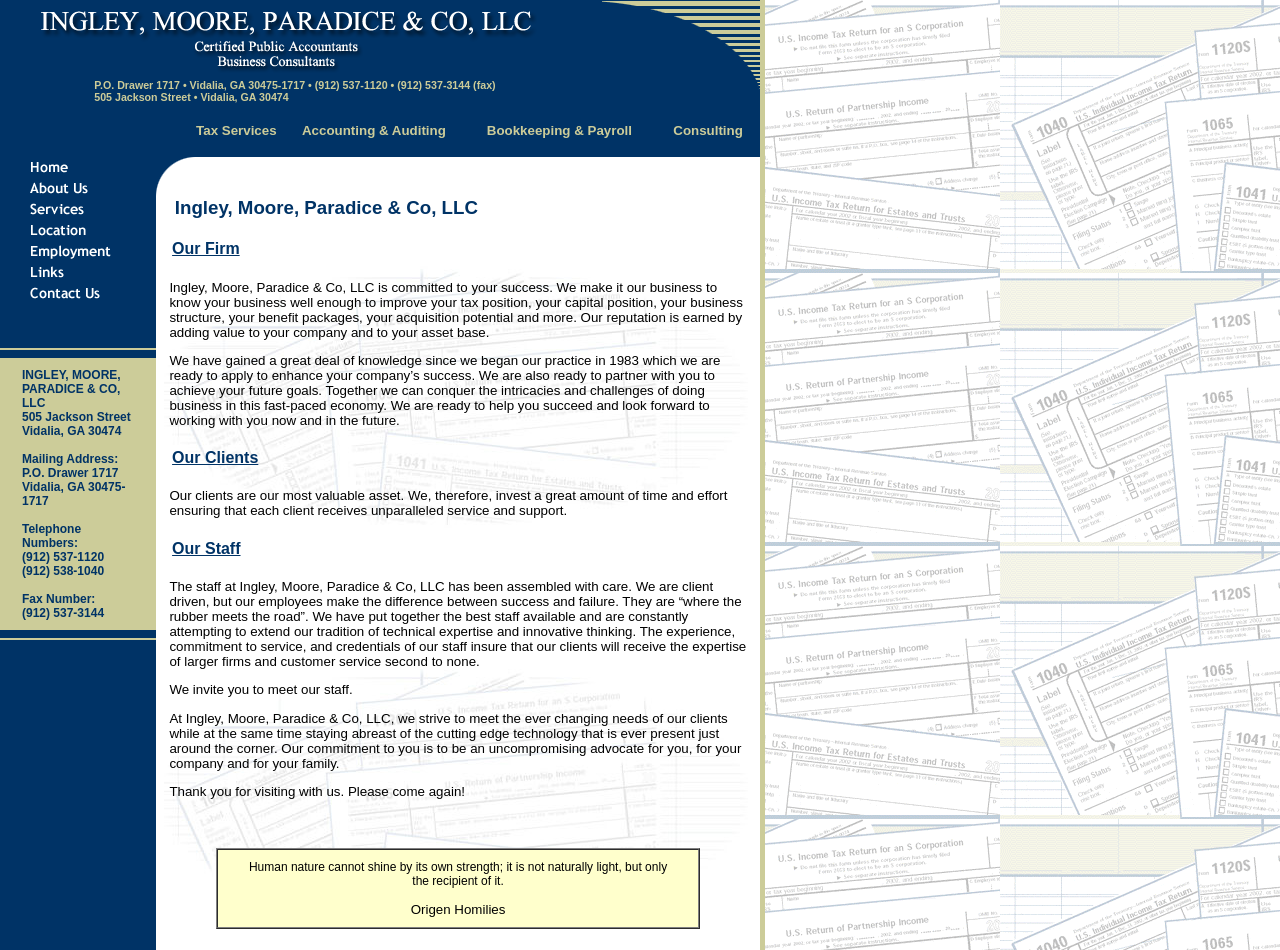Please identify the coordinates of the bounding box for the clickable region that will accomplish this instruction: "Check the contact information".

[0.0, 0.377, 0.122, 0.663]